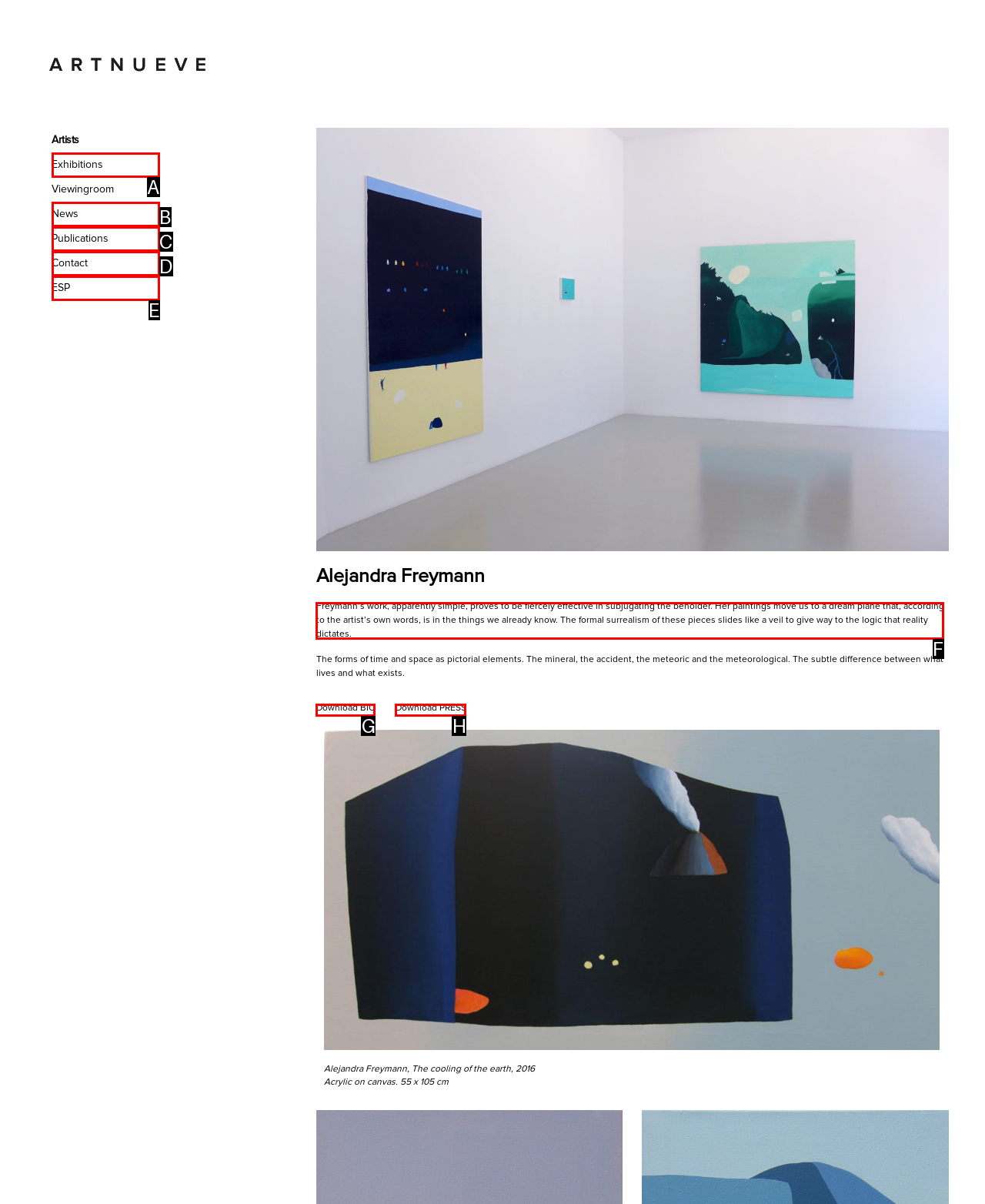Tell me which one HTML element I should click to complete the following task: Read about Alejandra Freymann's painting
Answer with the option's letter from the given choices directly.

F